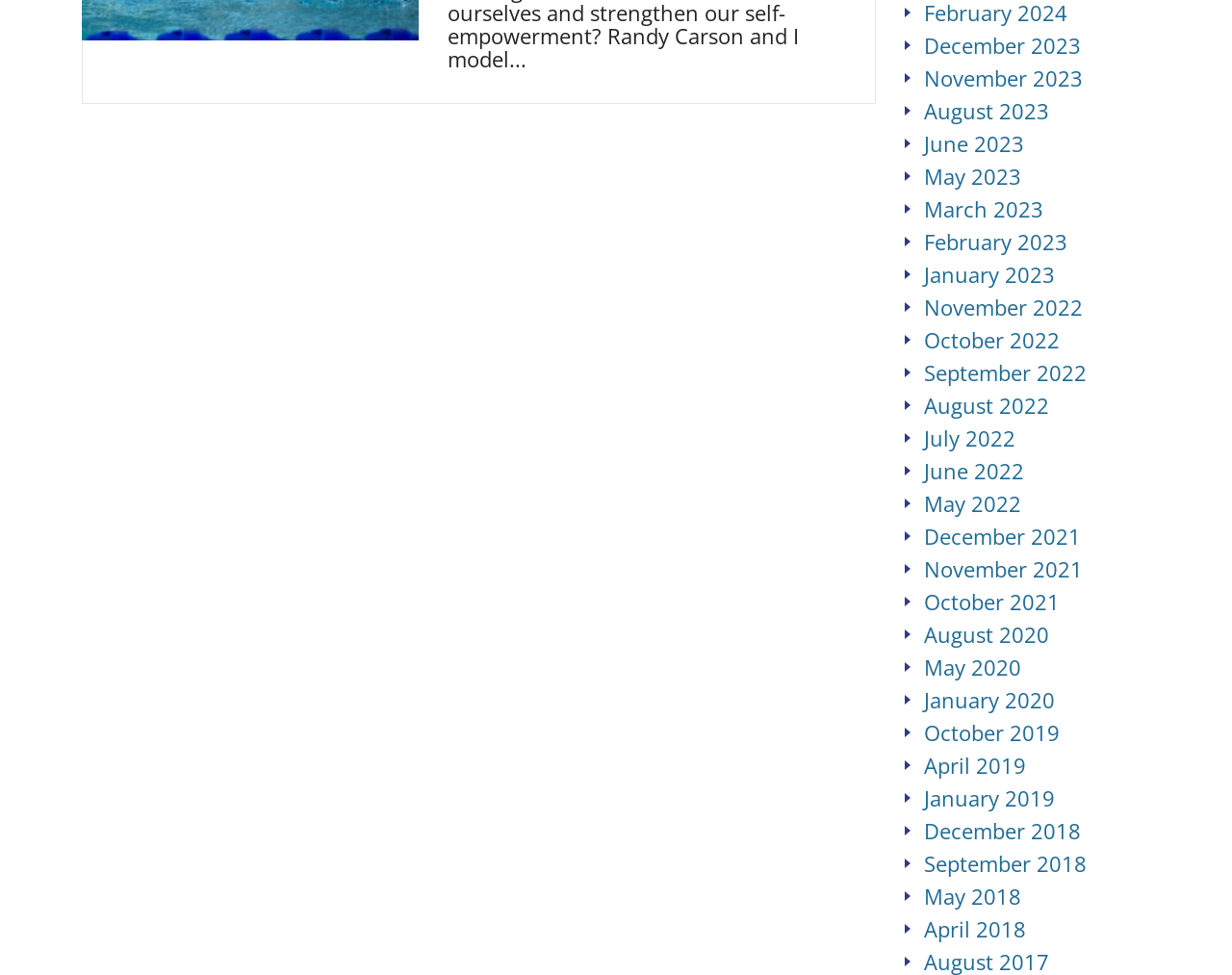Using the provided description: "May 2020", find the bounding box coordinates of the corresponding UI element. The output should be four float numbers between 0 and 1, in the format [left, top, right, bottom].

[0.75, 0.669, 0.829, 0.699]